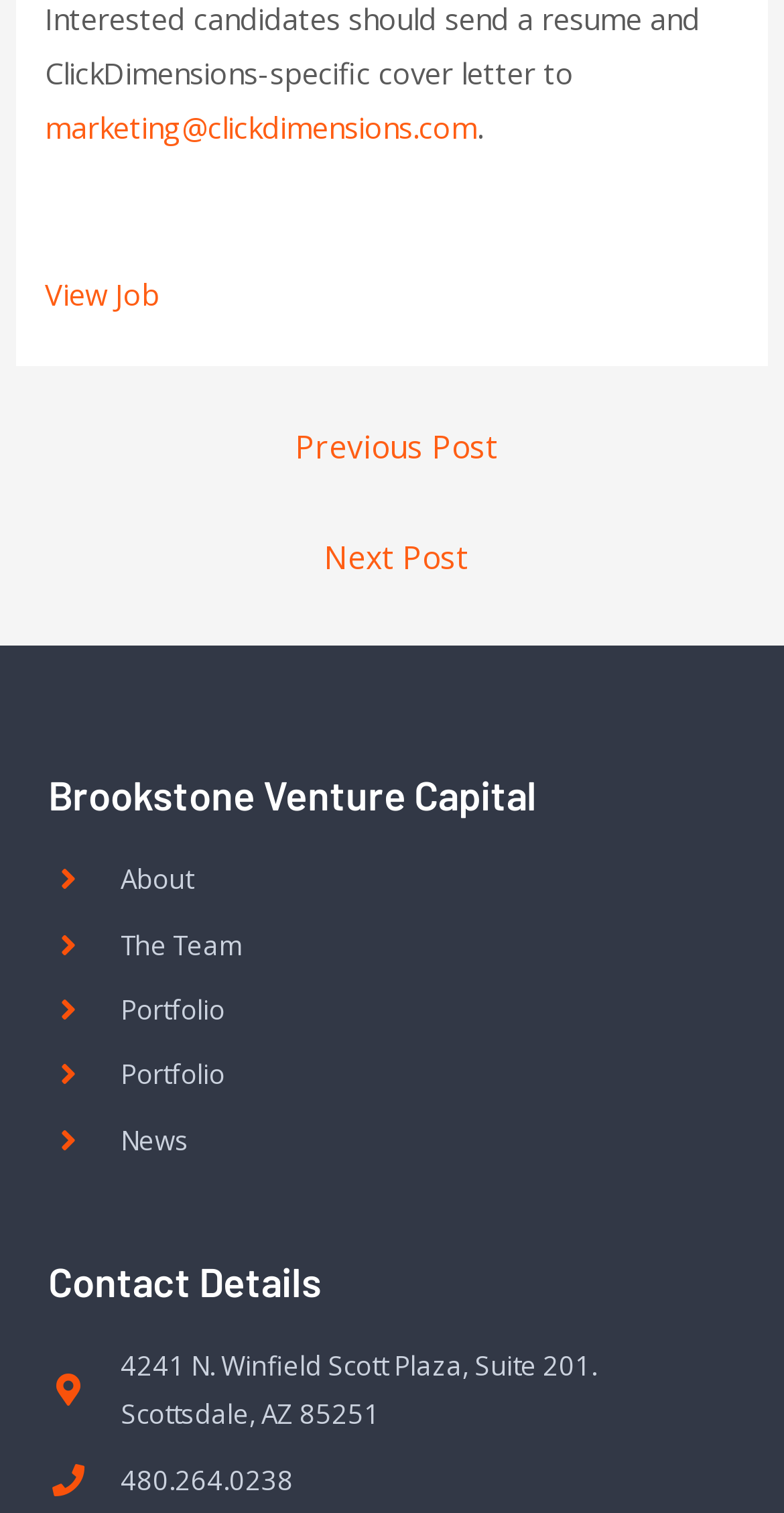Show the bounding box coordinates of the element that should be clicked to complete the task: "View Job".

[0.058, 0.181, 0.204, 0.208]